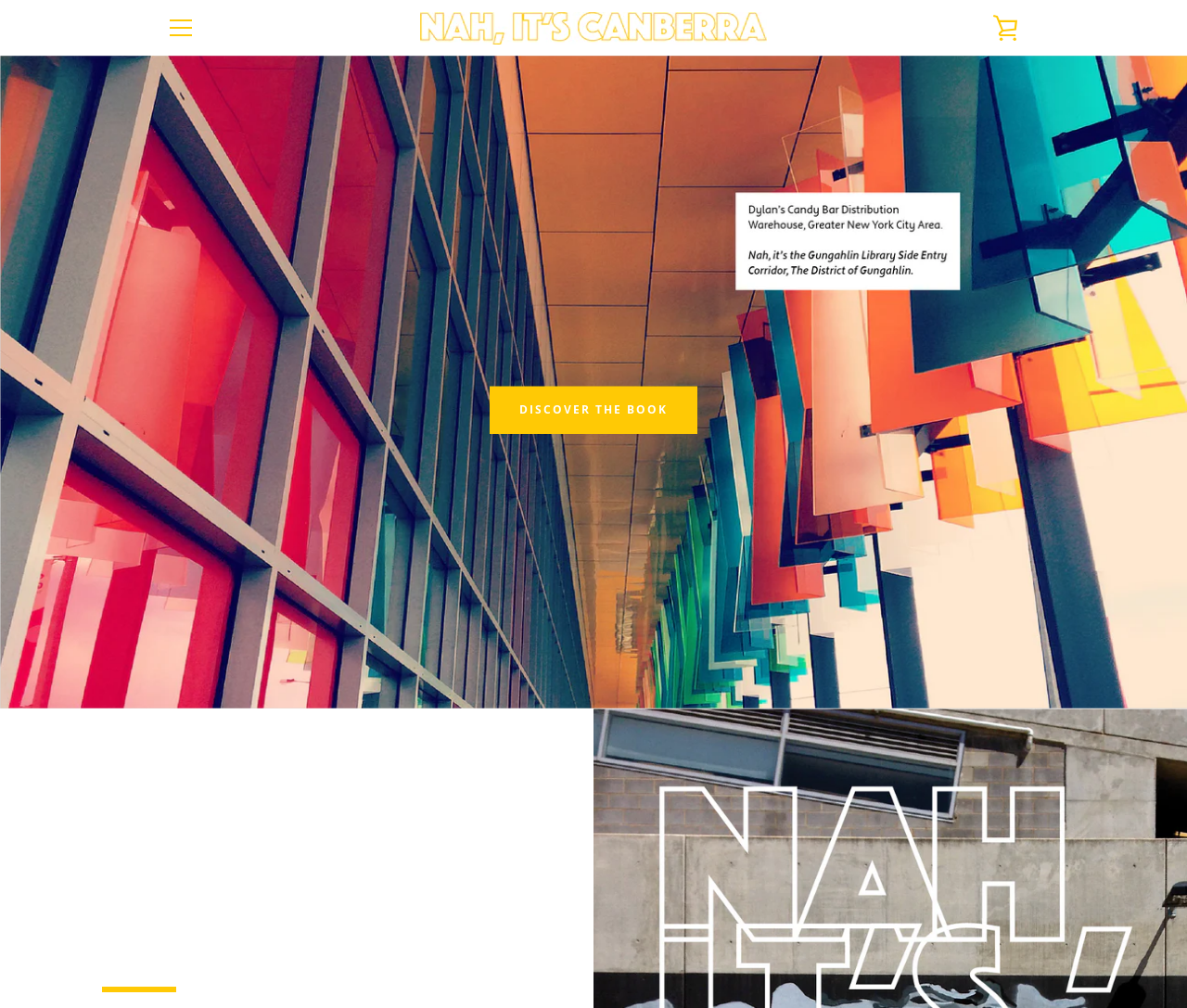Please locate the bounding box coordinates of the element's region that needs to be clicked to follow the instruction: "Click the VIEW CART link". The bounding box coordinates should be provided as four float numbers between 0 and 1, i.e., [left, top, right, bottom].

[0.828, 0.005, 0.867, 0.051]